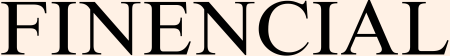Provide a brief response to the question below using a single word or phrase: 
What does the word 'FINENCIAL' represent?

Financial news and insights